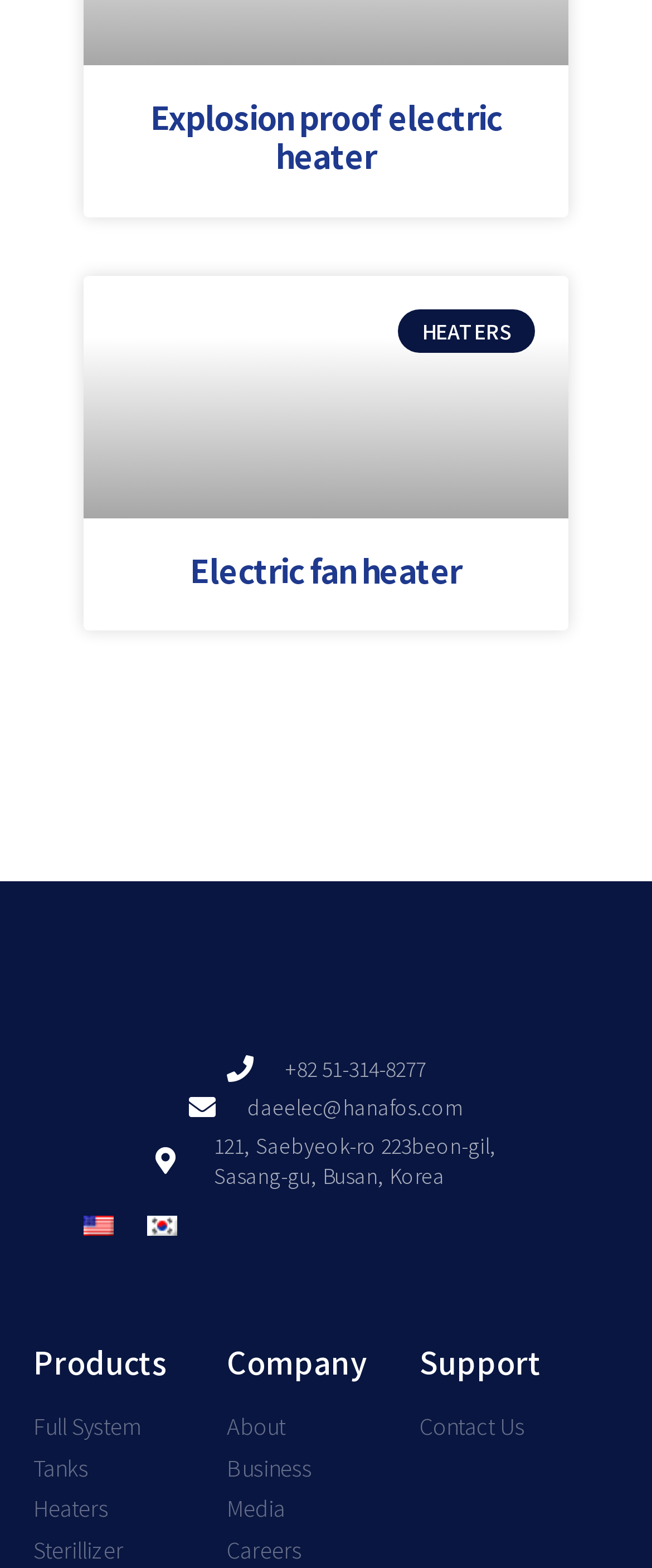Please provide a brief answer to the question using only one word or phrase: 
What is the first product category?

HEATERS